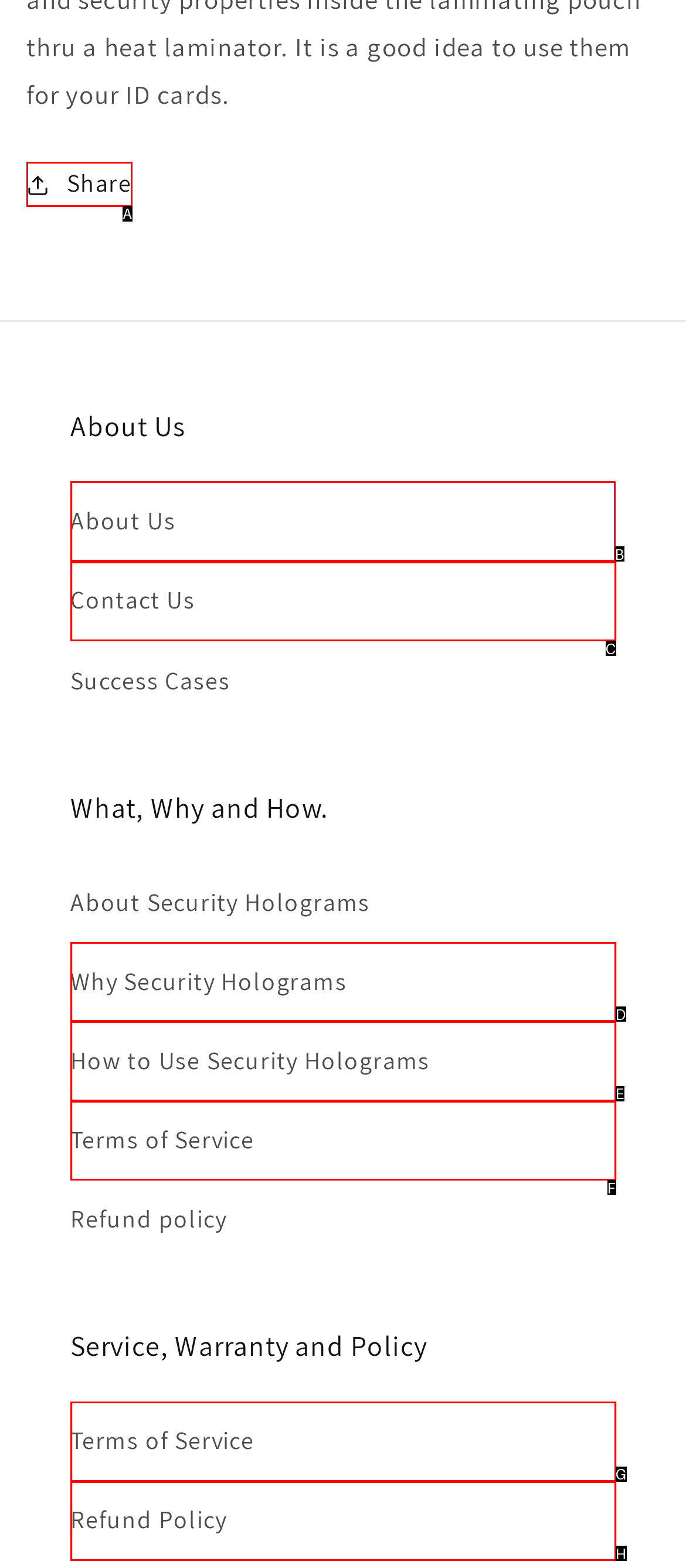Which option should be clicked to complete this task: Go to About Us page
Reply with the letter of the correct choice from the given choices.

B